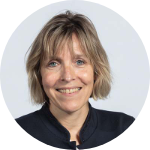Given the content of the image, can you provide a detailed answer to the question?
Where is Prof. van Meurs affiliated?

According to the caption, Prof. van Meurs is a noted researcher at Erasmus MC in the Department of Orthopedics and Sports Medicine.